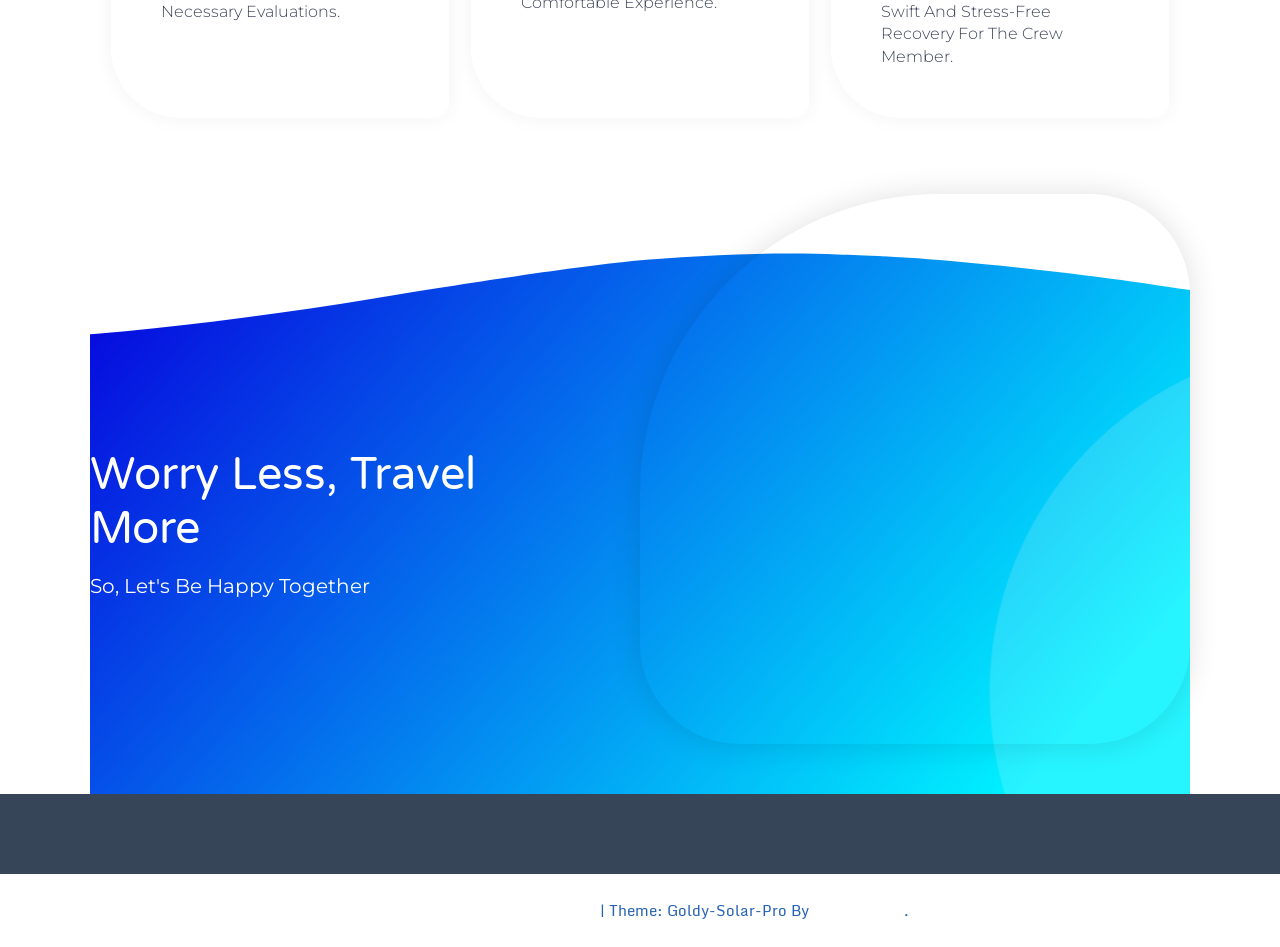Identify the coordinates of the bounding box for the element described below: "inverstheme". Return the coordinates as four float numbers between 0 and 1: [left, top, right, bottom].

[0.635, 0.949, 0.706, 0.974]